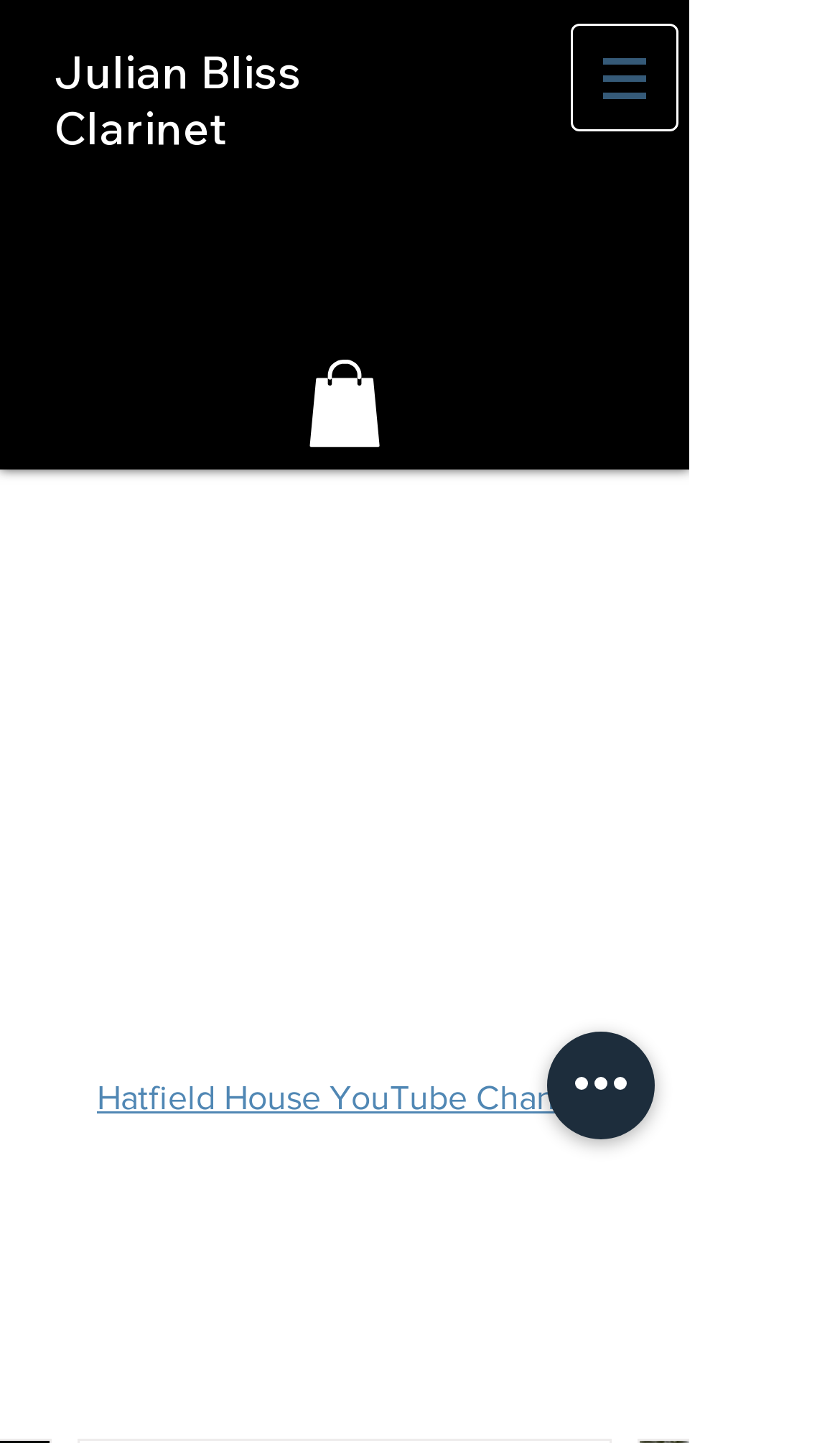Please find and provide the title of the webpage.

Hatfield House Chamber Music Festival 2020